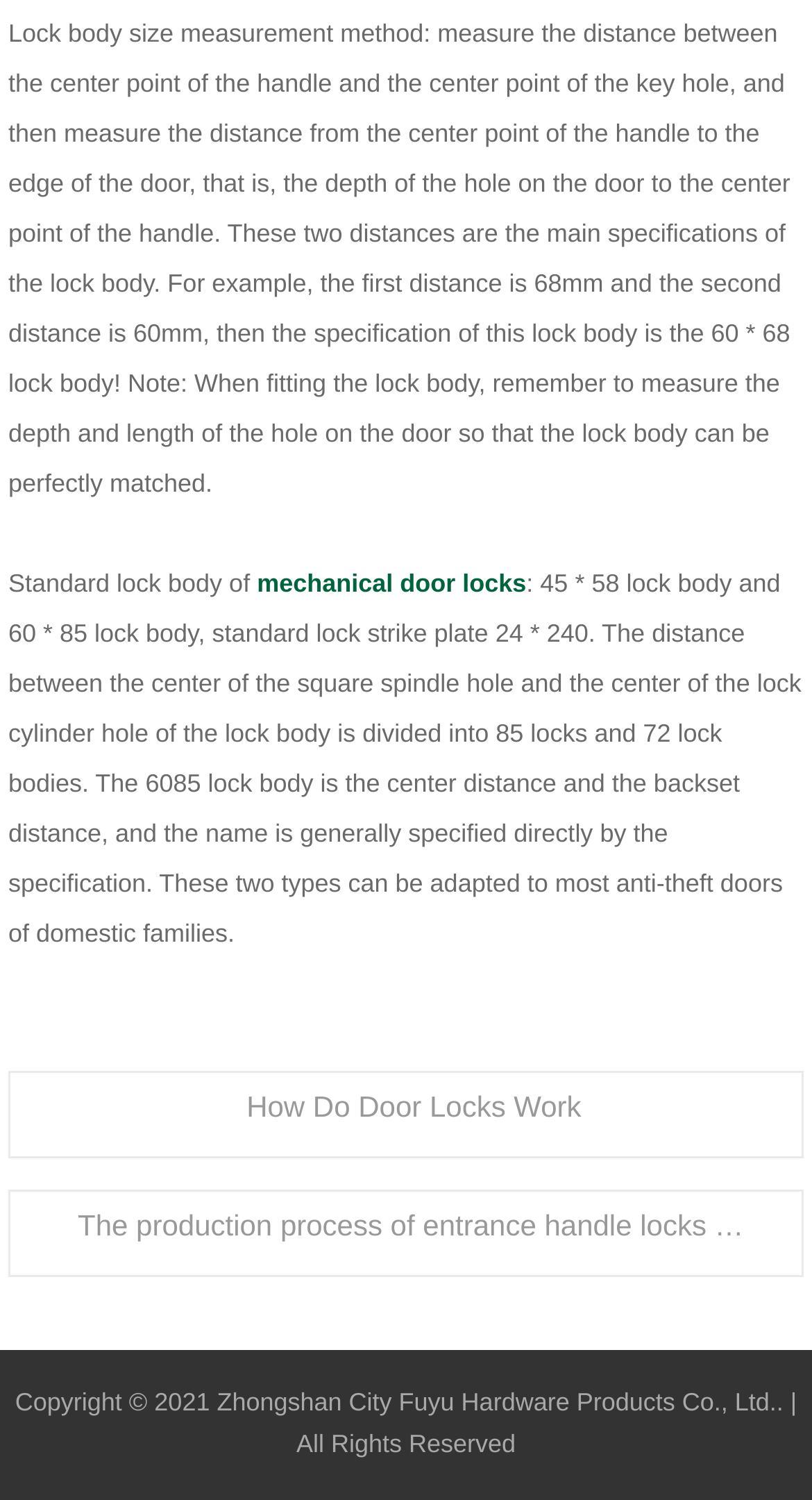Using floating point numbers between 0 and 1, provide the bounding box coordinates in the format (top-left x, top-left y, bottom-right x, bottom-right y). Locate the UI element described here: How Do Door Locks Work

[0.01, 0.713, 0.99, 0.772]